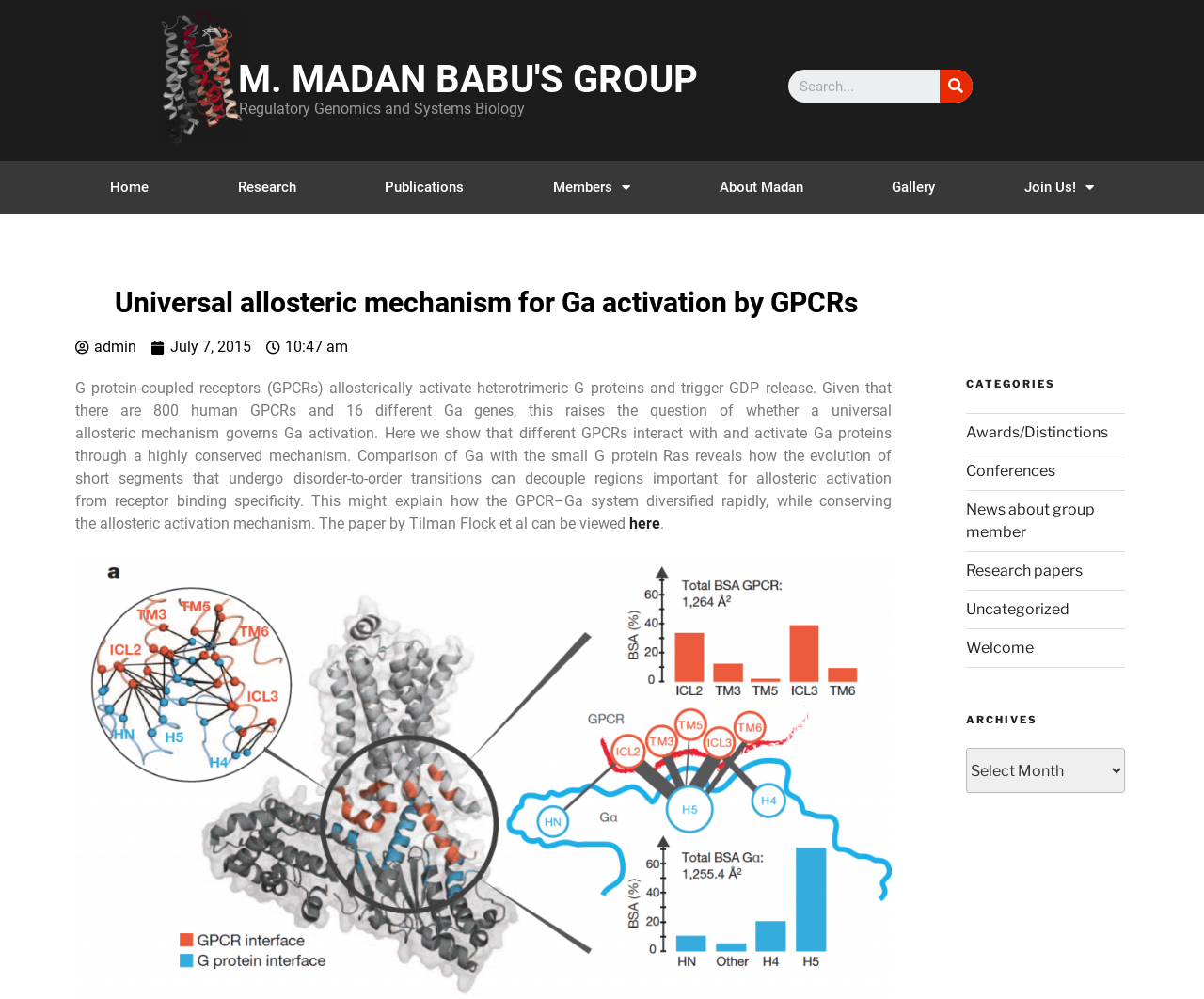Please indicate the bounding box coordinates of the element's region to be clicked to achieve the instruction: "Read about the universal allosteric mechanism for Ga activation by GPCRs". Provide the coordinates as four float numbers between 0 and 1, i.e., [left, top, right, bottom].

[0.062, 0.289, 0.745, 0.318]